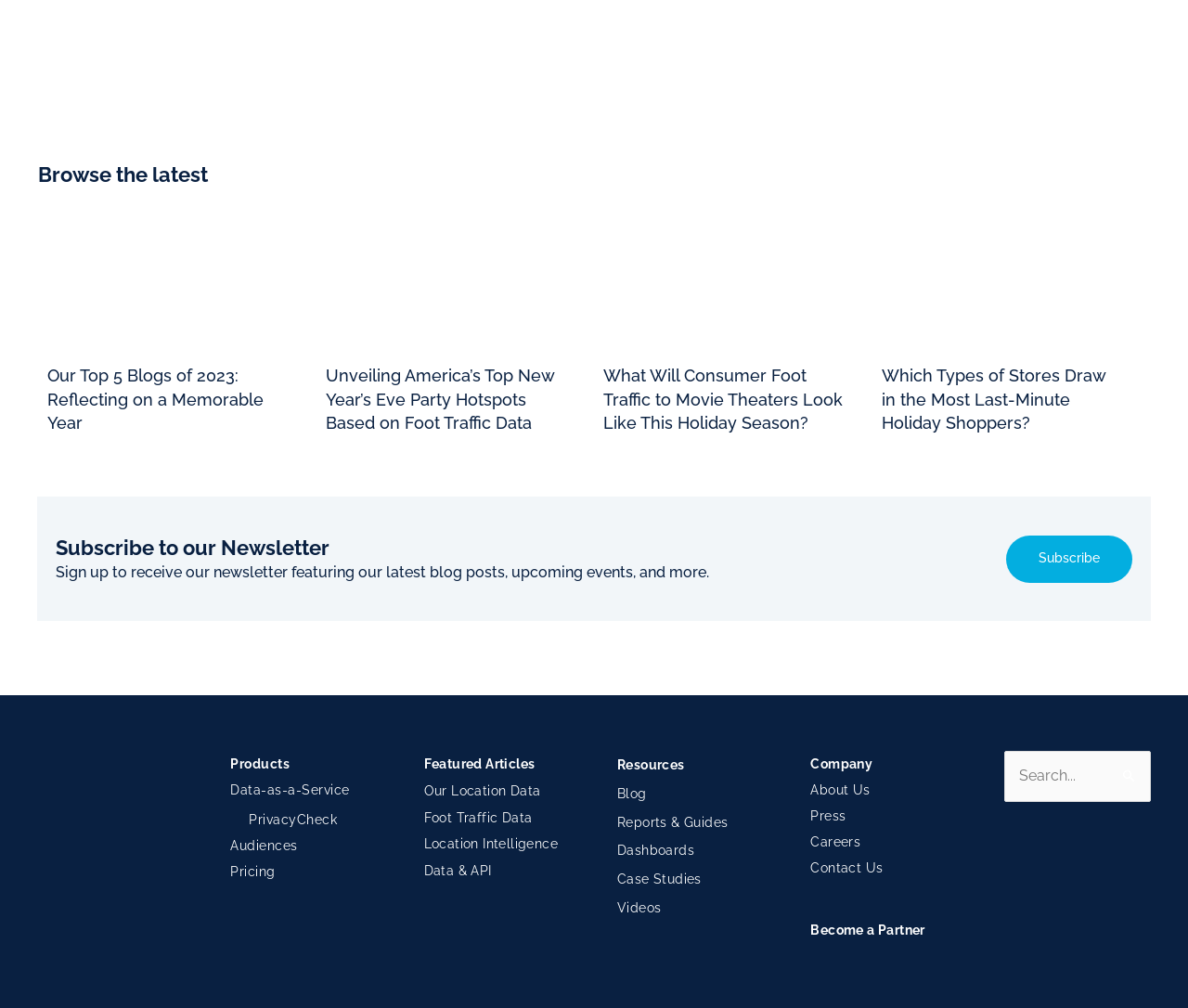Please specify the bounding box coordinates of the clickable section necessary to execute the following command: "Browse the latest".

[0.032, 0.161, 0.952, 0.185]